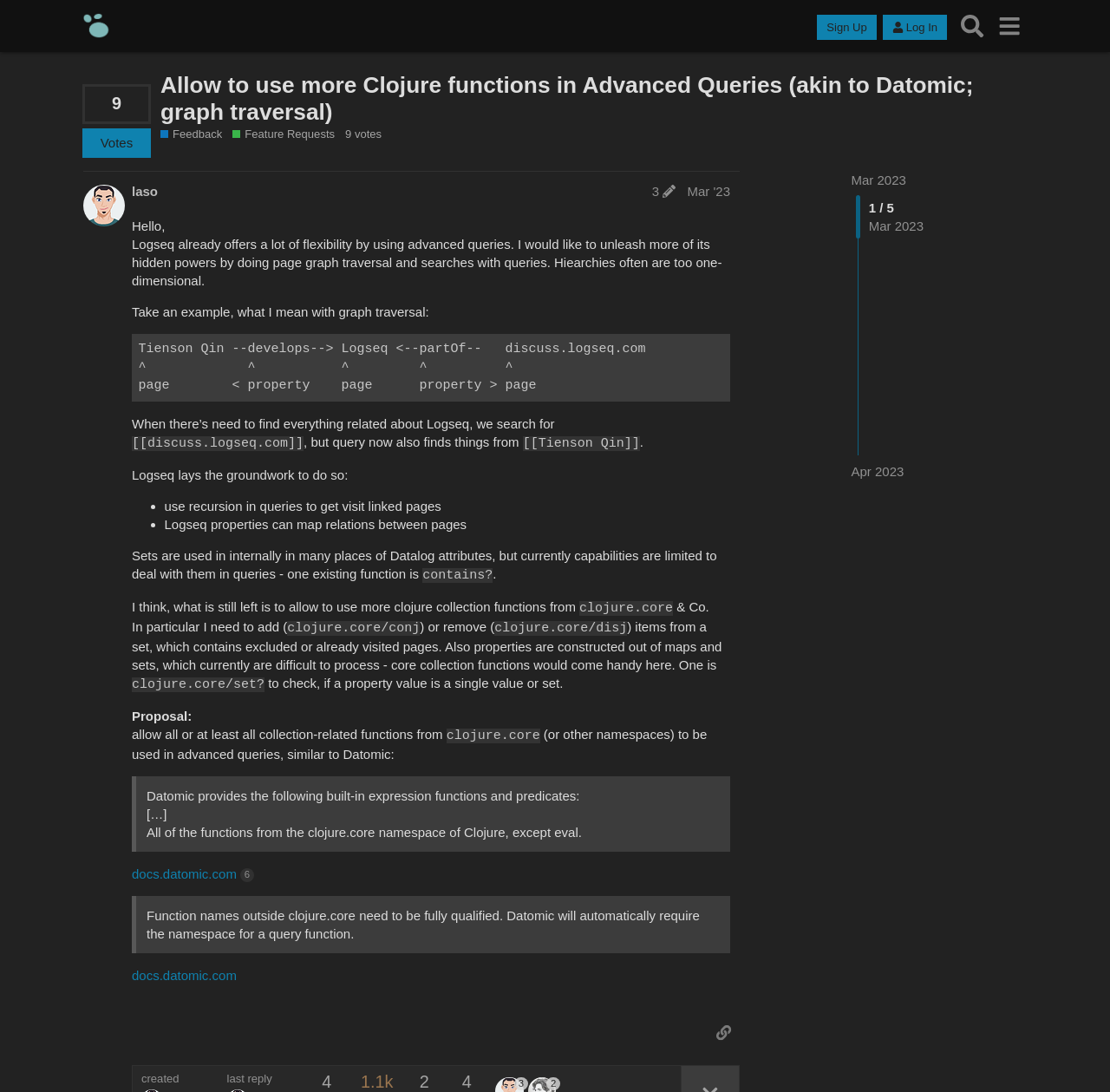What is the inspiration for the author's proposal?
Refer to the image and provide a one-word or short phrase answer.

Datomic